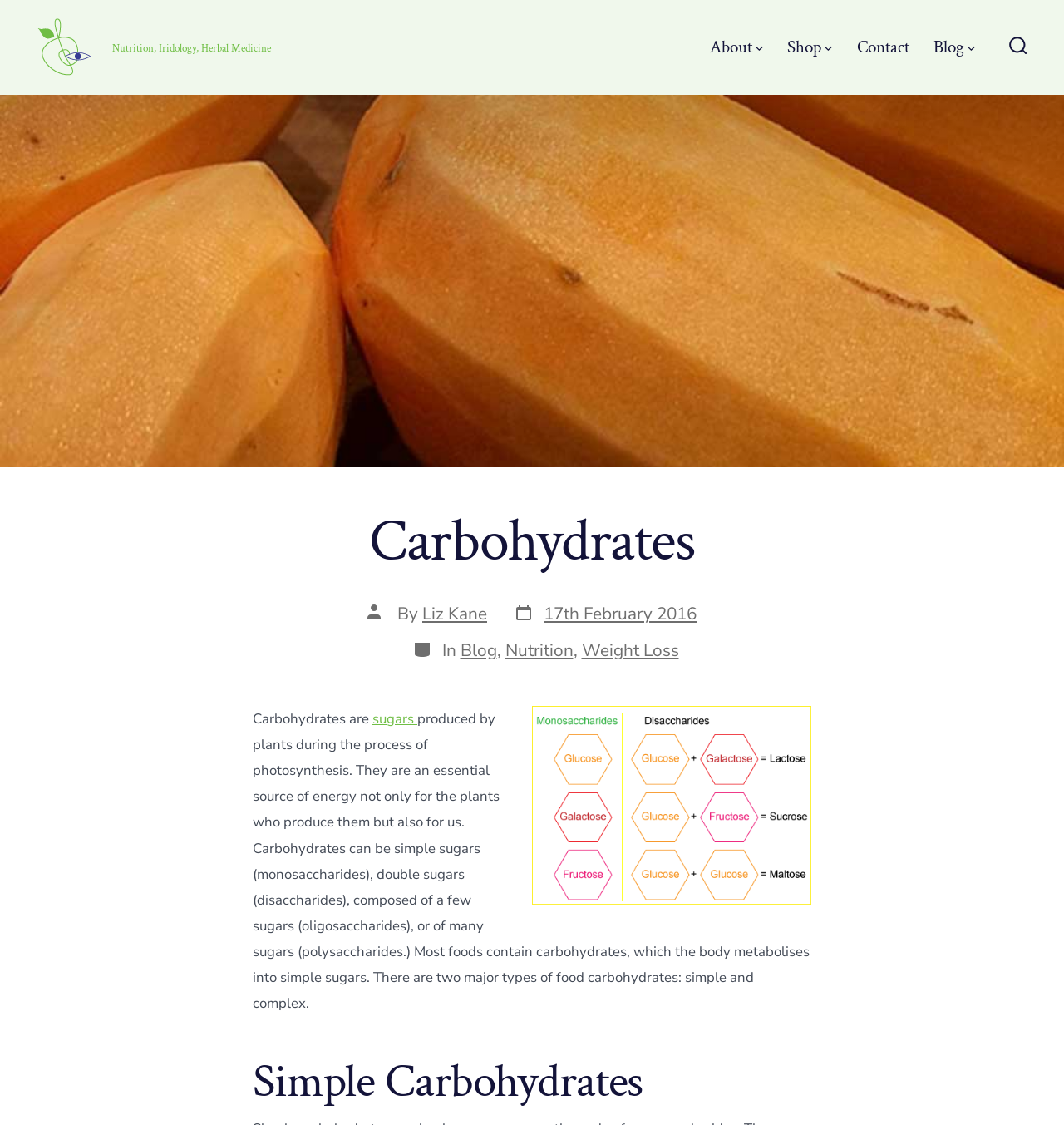Please identify the bounding box coordinates of the element's region that I should click in order to complete the following instruction: "Visit the Shop page". The bounding box coordinates consist of four float numbers between 0 and 1, i.e., [left, top, right, bottom].

[0.74, 0.028, 0.782, 0.056]